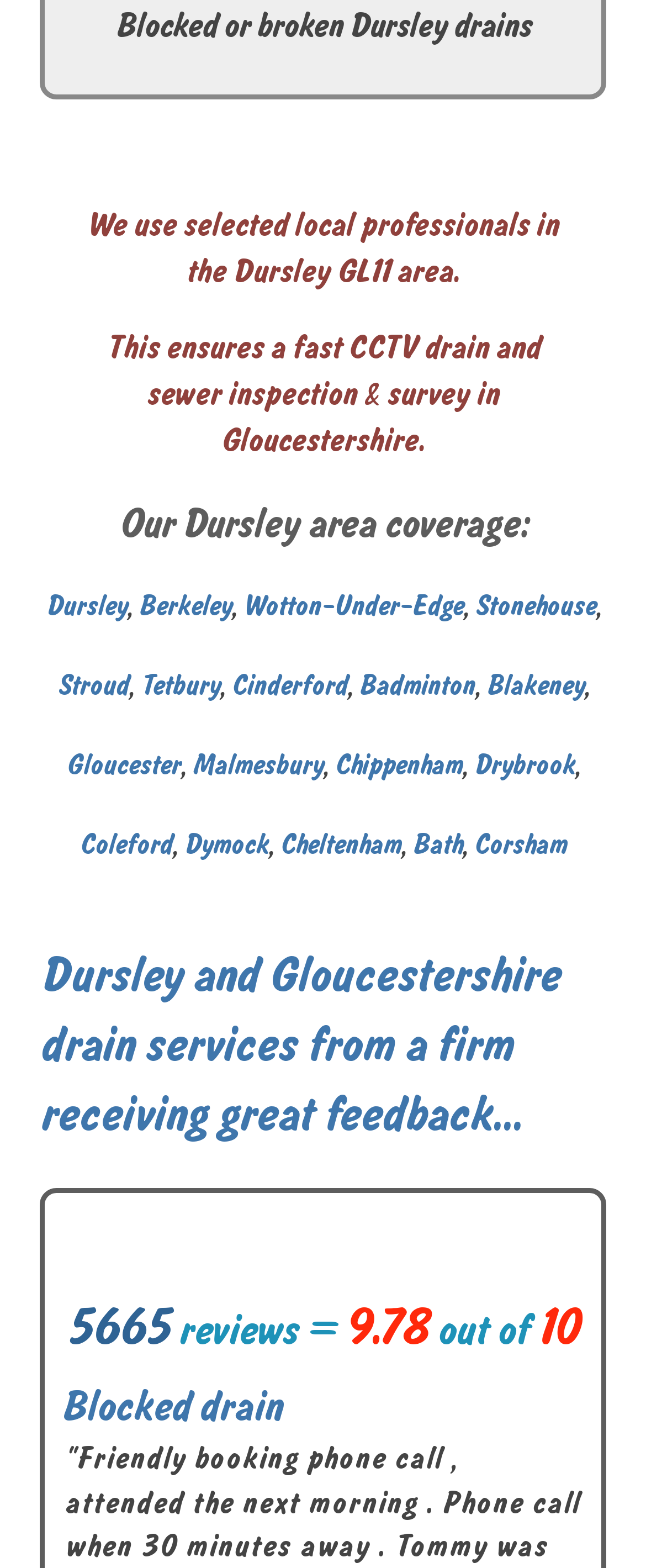Please look at the image and answer the question with a detailed explanation: What is the rating of Happy Drains on Checkatrade?

The rating of Happy Drains on Checkatrade is mentioned in the static text '9.78 out of 10' which is located below the link 'Happy Drains are highly rated at Checkatrade!' and above the heading 'Blocked drain'.